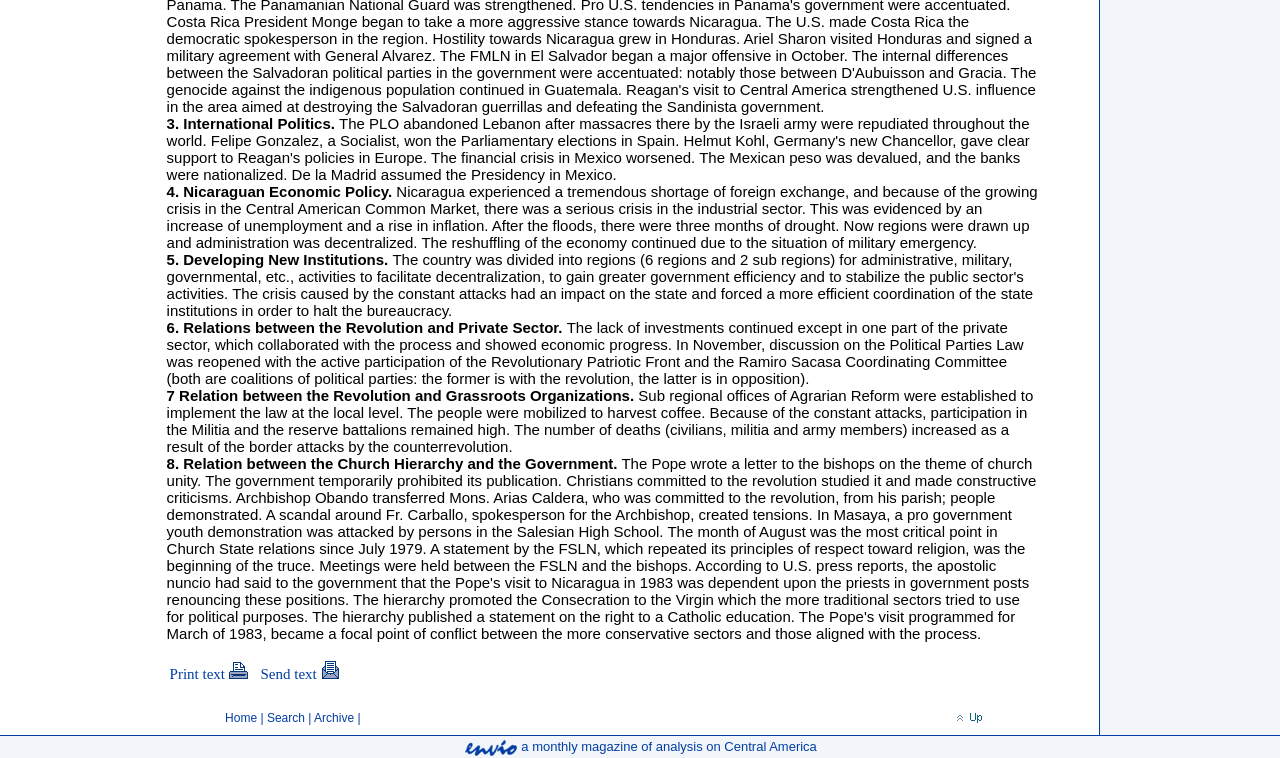Answer the question using only a single word or phrase: 
What is the name of the magazine?

Envío